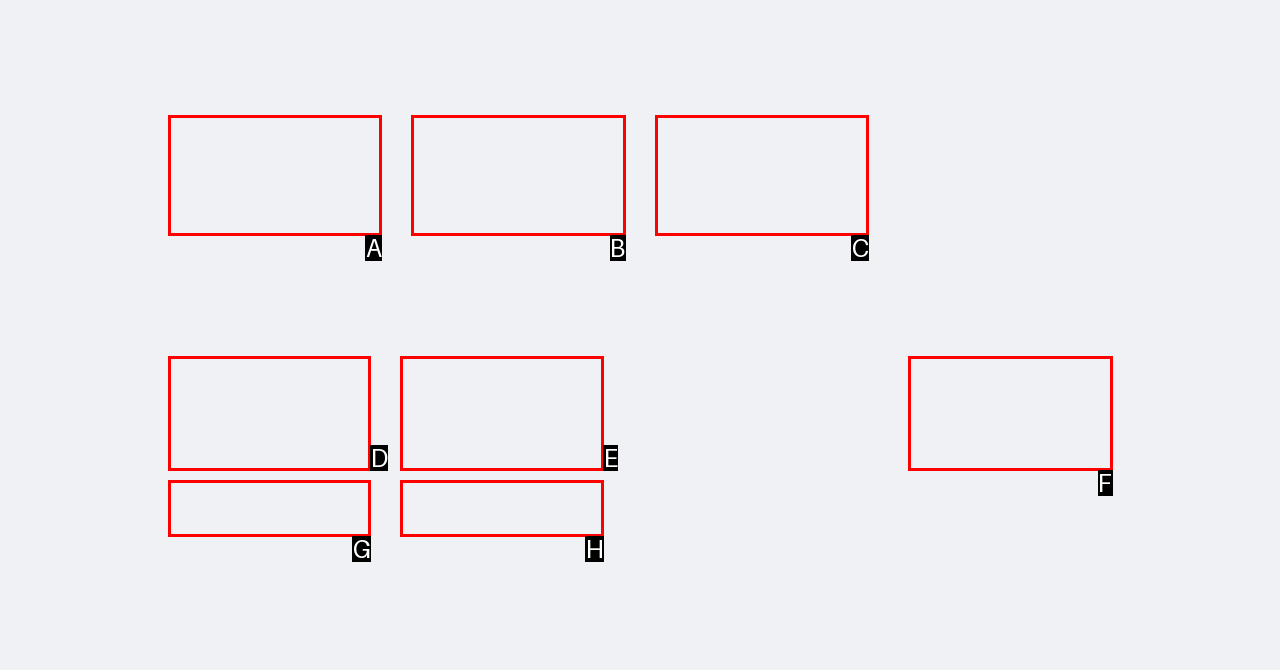Choose the letter of the UI element necessary for this task: View survey results on winter driving fears
Answer with the correct letter.

F